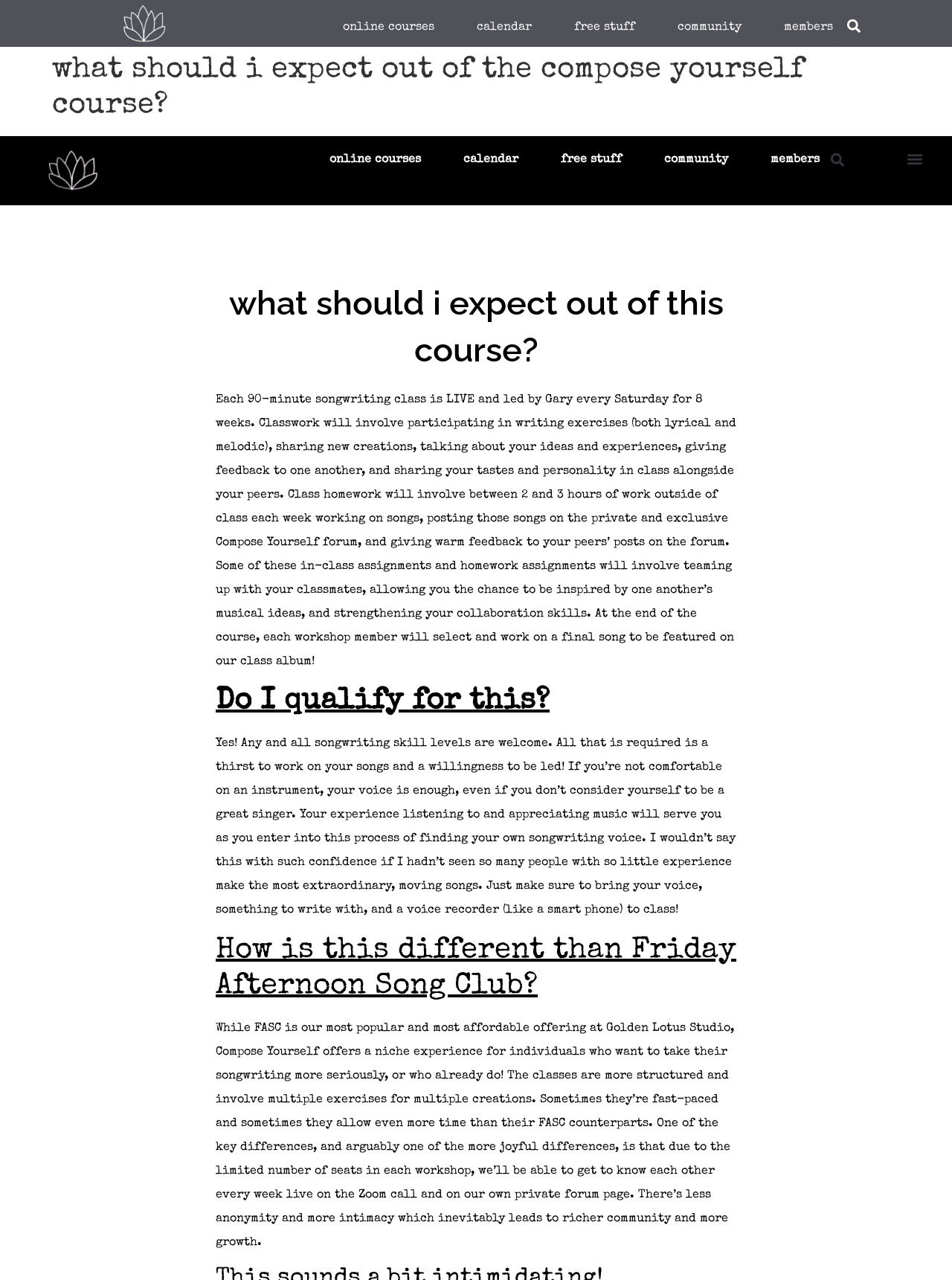What is the course duration?
Examine the image and give a concise answer in one word or a short phrase.

8 weeks